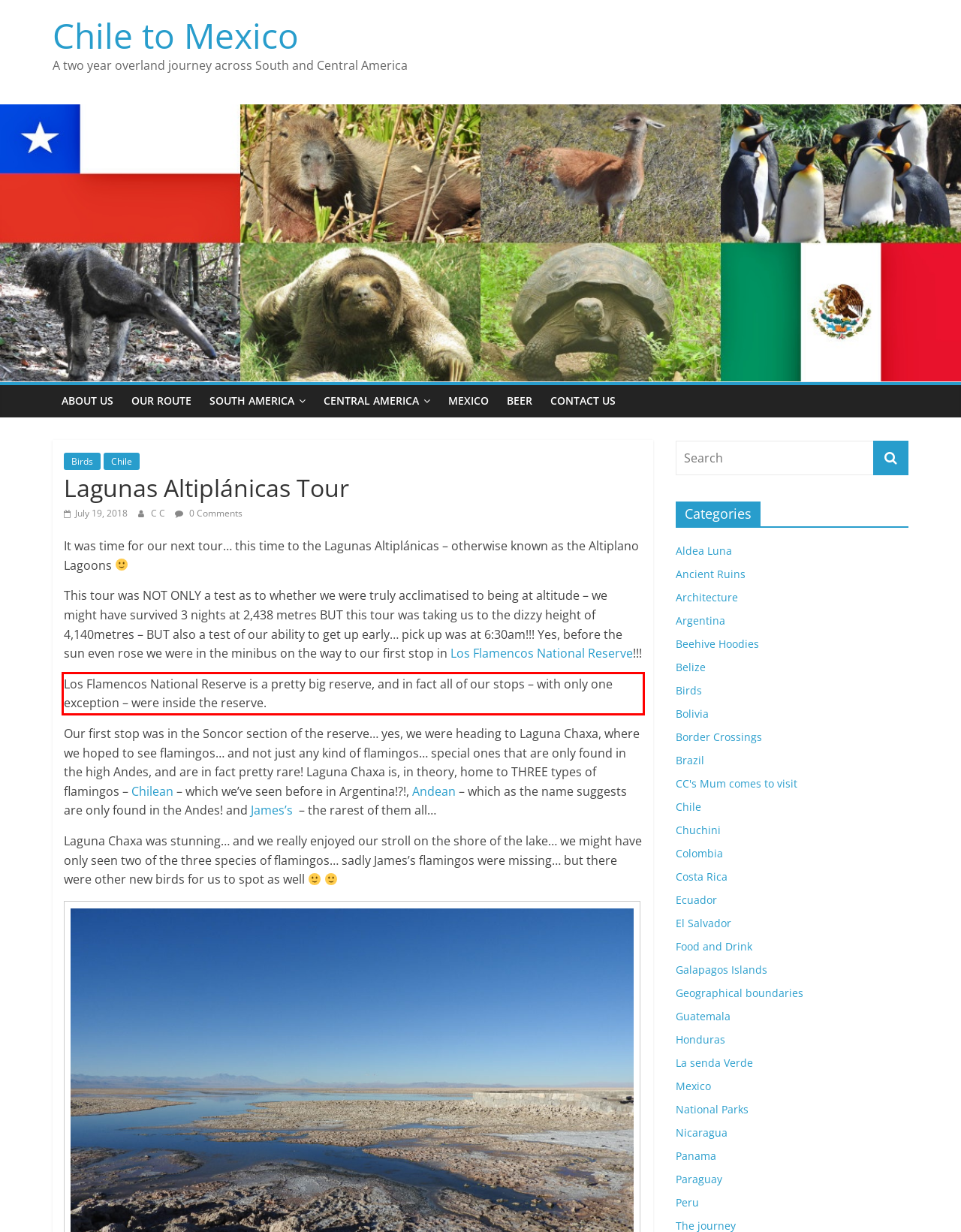Look at the provided screenshot of the webpage and perform OCR on the text within the red bounding box.

Los Flamencos National Reserve is a pretty big reserve, and in fact all of our stops – with only one exception – were inside the reserve.